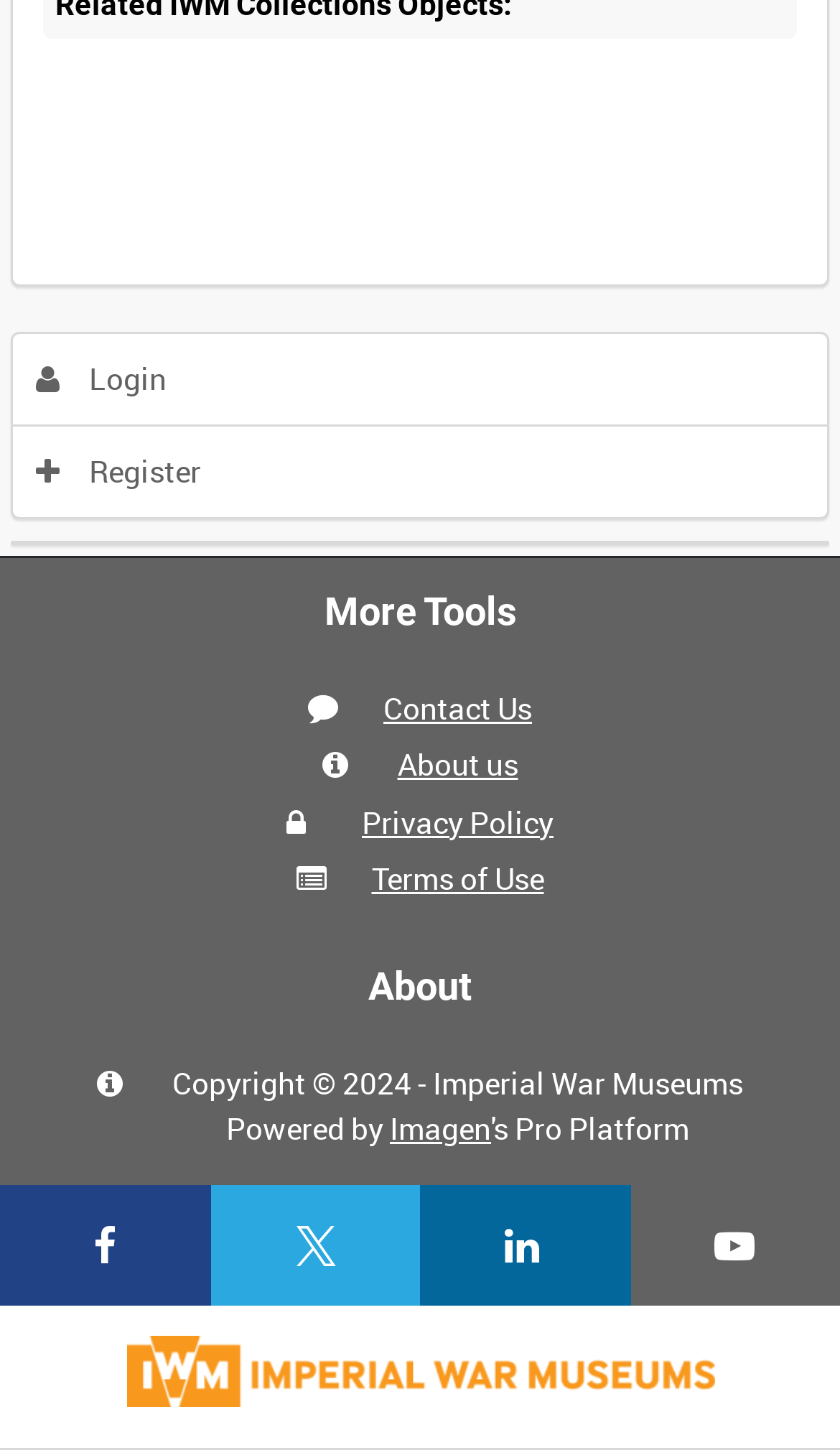Highlight the bounding box of the UI element that corresponds to this description: "Privacy Policy".

[0.431, 0.552, 0.659, 0.58]